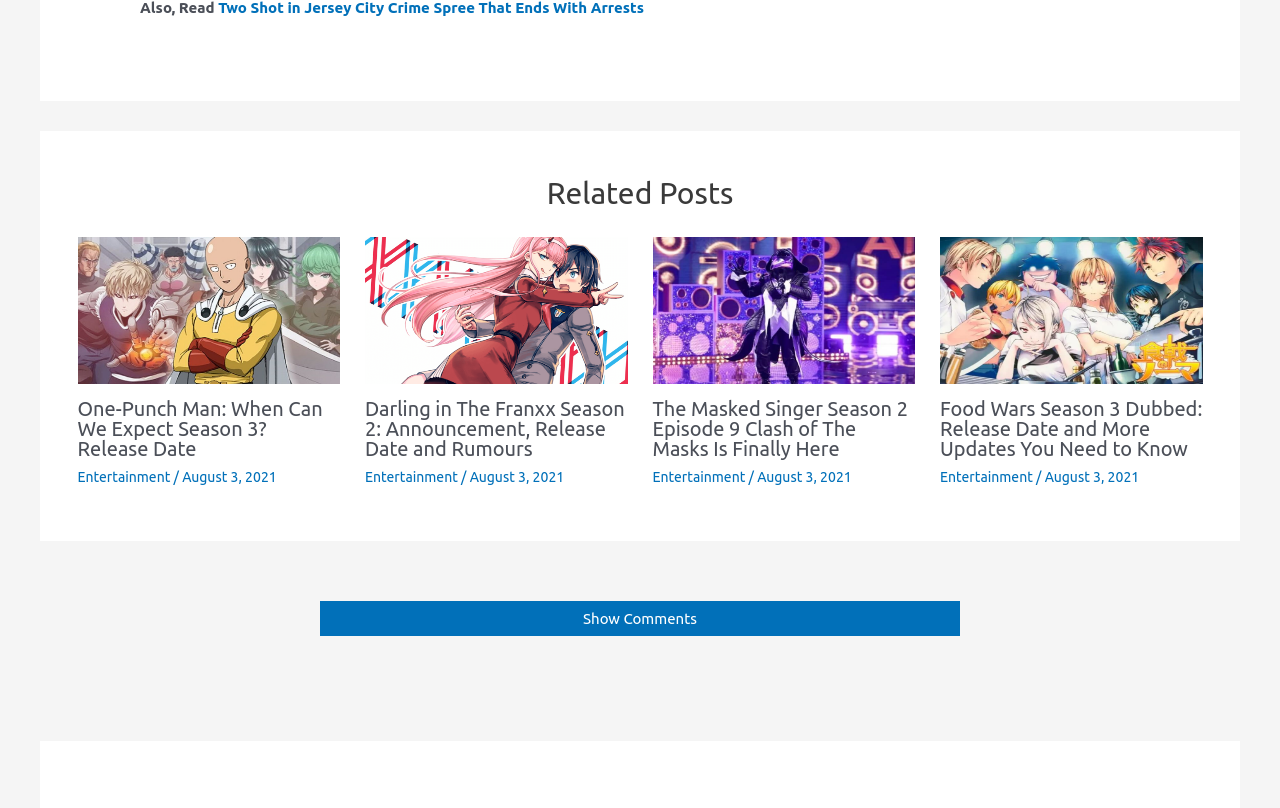Could you find the bounding box coordinates of the clickable area to complete this instruction: "View Darling in The Franxx Season 2 announcement"?

[0.285, 0.372, 0.49, 0.393]